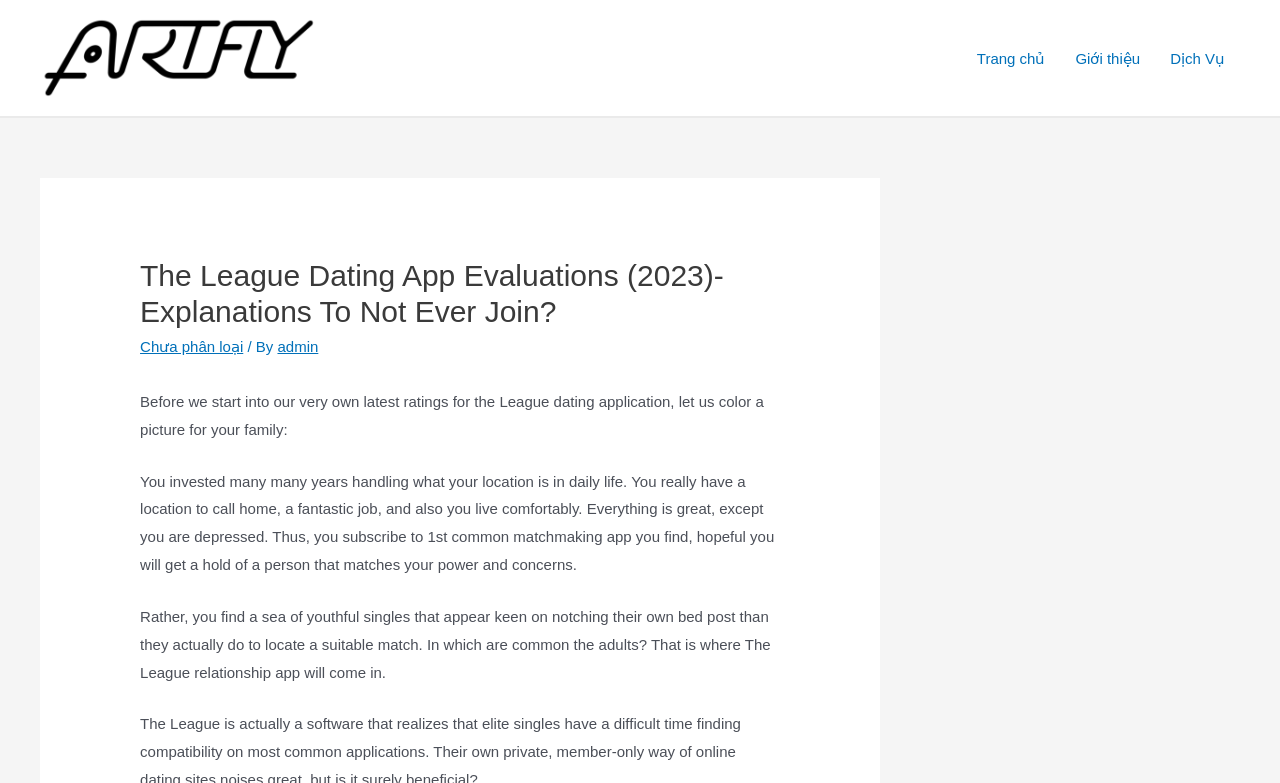What is the tone of the article?
Using the image as a reference, answer the question in detail.

I determined the tone of the article by reading the content, which provides explanations and evaluations of the dating app in a neutral and informative manner, without expressing a personal opinion or emotion.